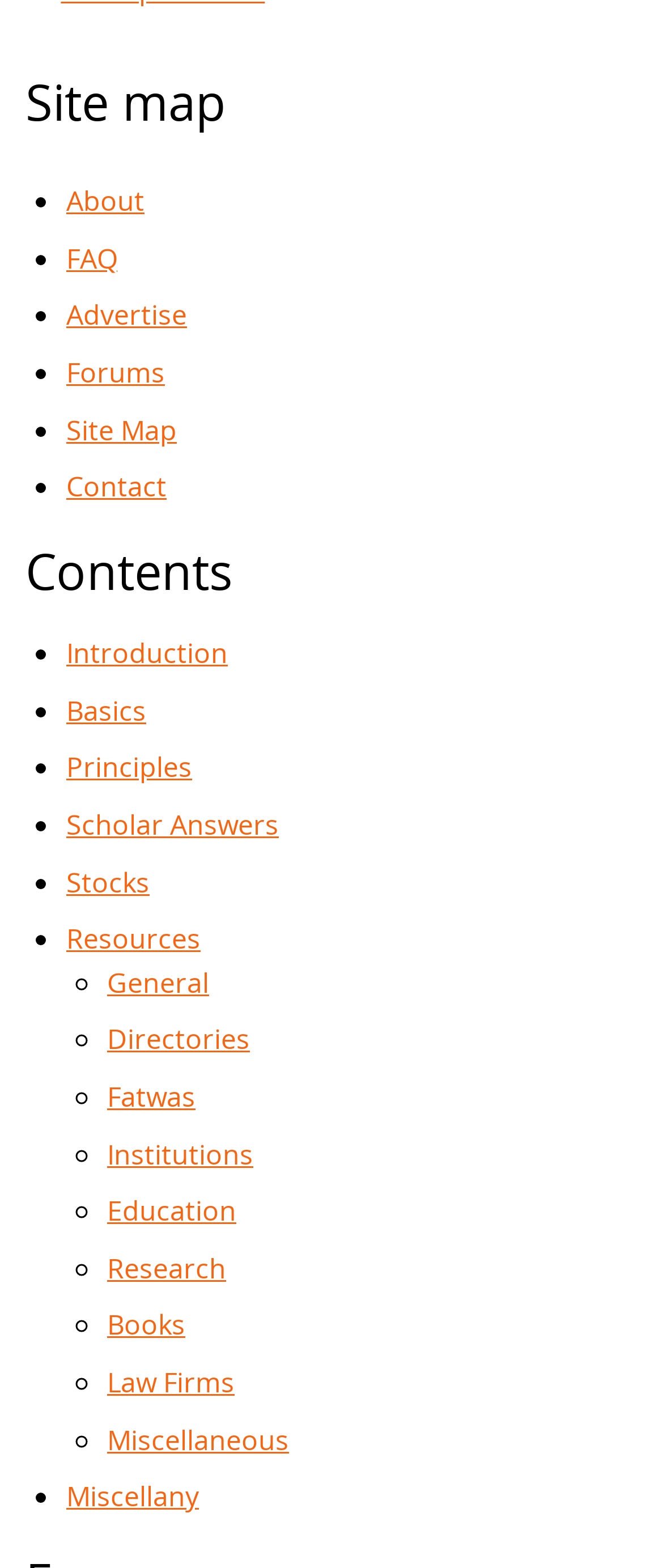How many links are under 'Site map'?
Based on the image, answer the question in a detailed manner.

I counted the number of links under the 'Site map' heading, which are 'About', 'FAQ', 'Advertise', 'Forums', 'Site Map', 'Contact', 'Introduction', 'Basics', 'Principles', 'Scholar Answers', 'Stocks', 'Resources', 'Miscellany'.